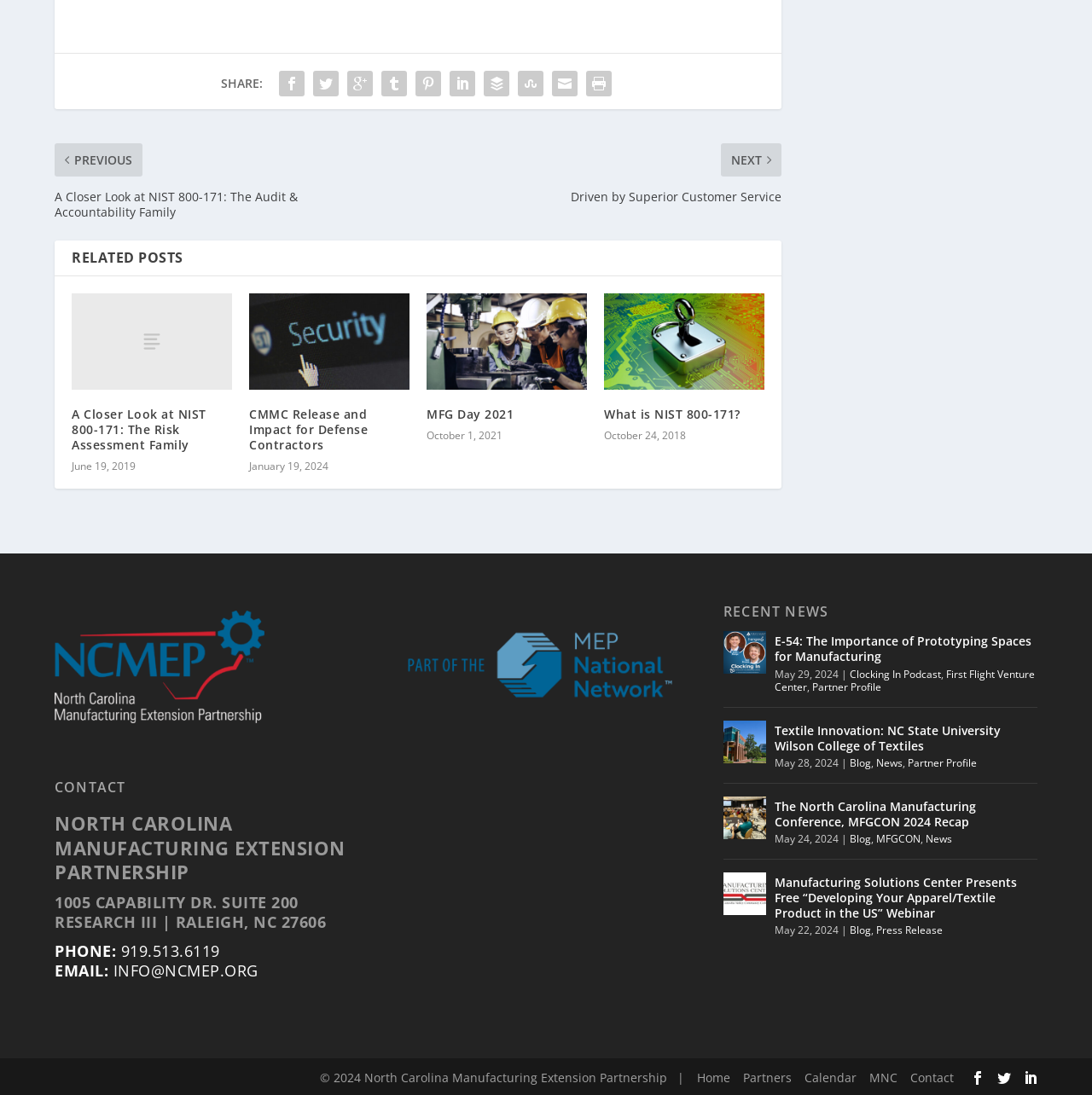Find the bounding box coordinates for the UI element that matches this description: "aria-label="Search" name="search" placeholder="..."".

None